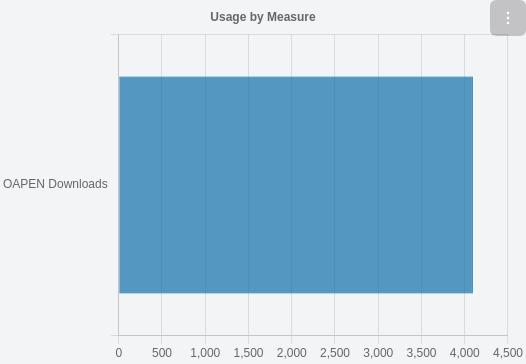Describe all the important aspects and features visible in the image.

The image titled "Usage by Measure" presents a bar graph illustrating the download statistics for OAPEN resources. The vertical axis indicates the number of downloads, ranging from 0 to approximately 4,500, while the horizontal axis is labeled "OAPEN Downloads." The graph features a solid blue bar that peaks just below the maximum value, signifying consistent download activity across the measured period. This visual representation highlights engagement with OAPEN's offerings and underscores the platform's reach within the academic community. The simplicity of the graph effectively communicates usage metrics, making it easy for viewers to grasp the level of interest in OAPEN materials.